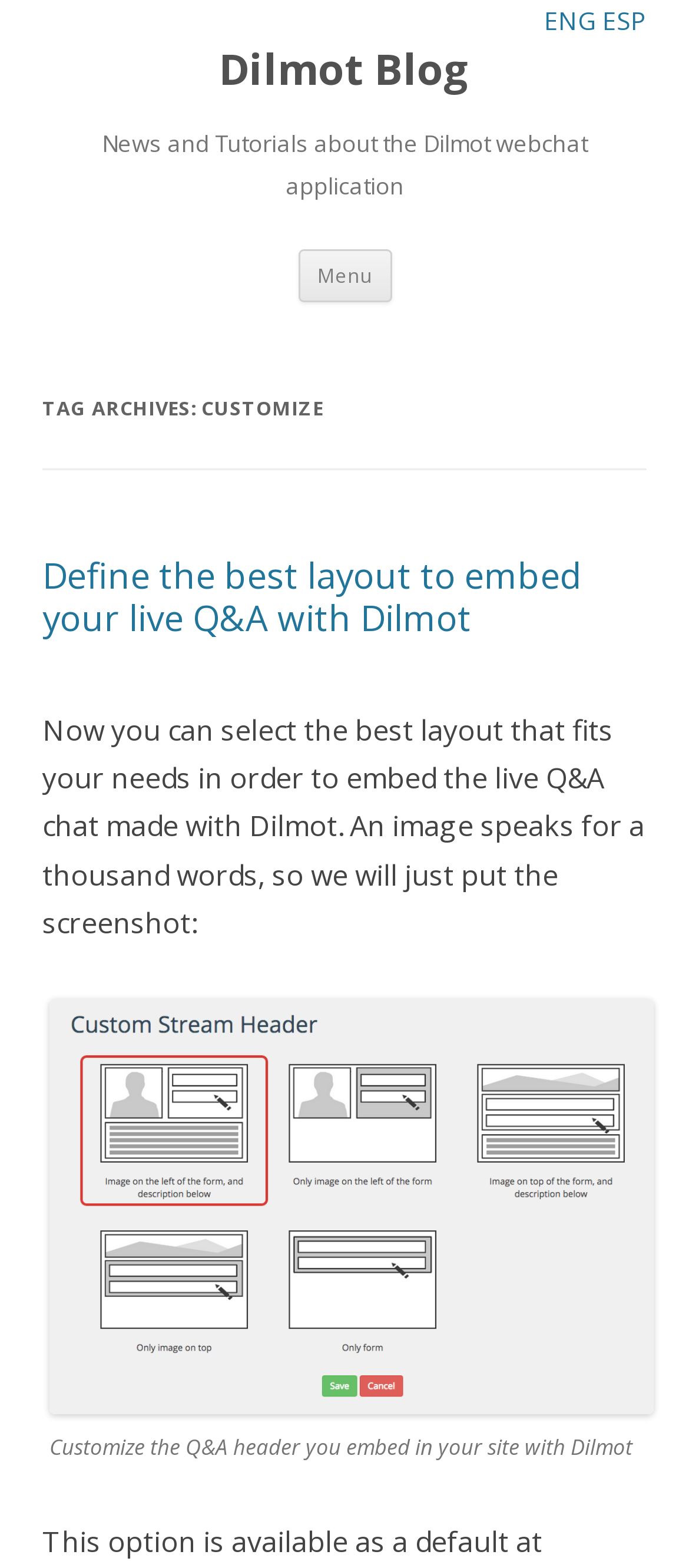What is the purpose of the 'Customize' feature?
Answer the question with just one word or phrase using the image.

Select the best layout for live Q&A